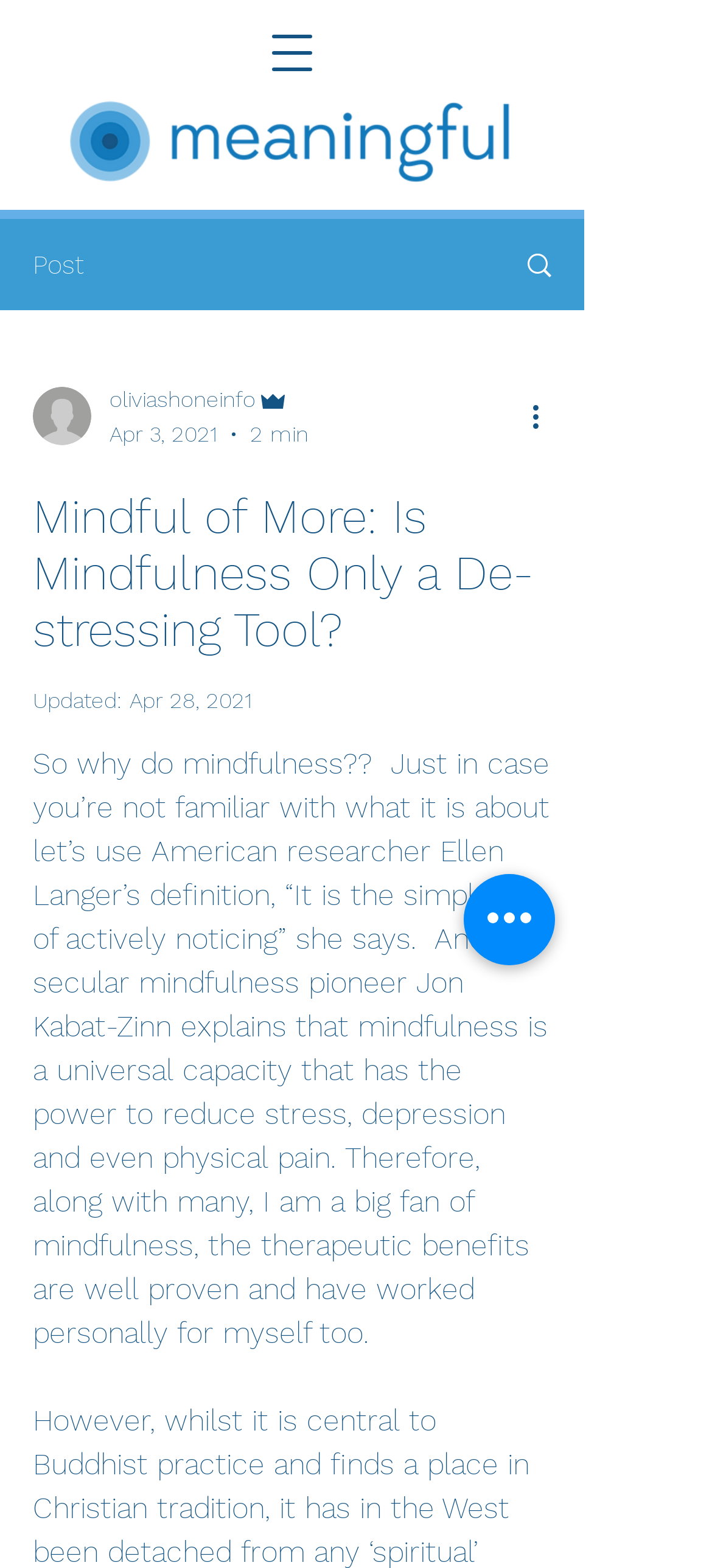Describe all the visual and textual components of the webpage comprehensively.

This webpage is about mindfulness, with a title "Mindful of More: Is Mindfulness Only a De-stressing Tool?" at the top. On the top-left corner, there is a logo image "Meaningful_logo_horizontal.png" with a "Post" text next to it. Below the logo, there is a section with the writer's picture, name "oliviashoneinfo Admin", and a timestamp "Apr 3, 2021" with a reading time "2 min". 

On the top-right corner, there is a navigation menu button "Open navigation menu" and a button "More actions" with an image. Below the writer's section, there is a main heading "Mindful of More: Is Mindfulness Only a De-stressing Tool?" followed by an "Updated" timestamp "Apr 28, 2021". 

The main content of the webpage is a paragraph of text that explains what mindfulness is, citing definitions from American researcher Ellen Langer and secular mindfulness pioneer Jon Kabat-Zinn. The text also mentions the therapeutic benefits of mindfulness and the author's personal experience with it. 

At the bottom of the page, there is a "Quick actions" button. There are a total of 3 buttons, 7 links, 5 images, and 7 generic elements on the webpage.